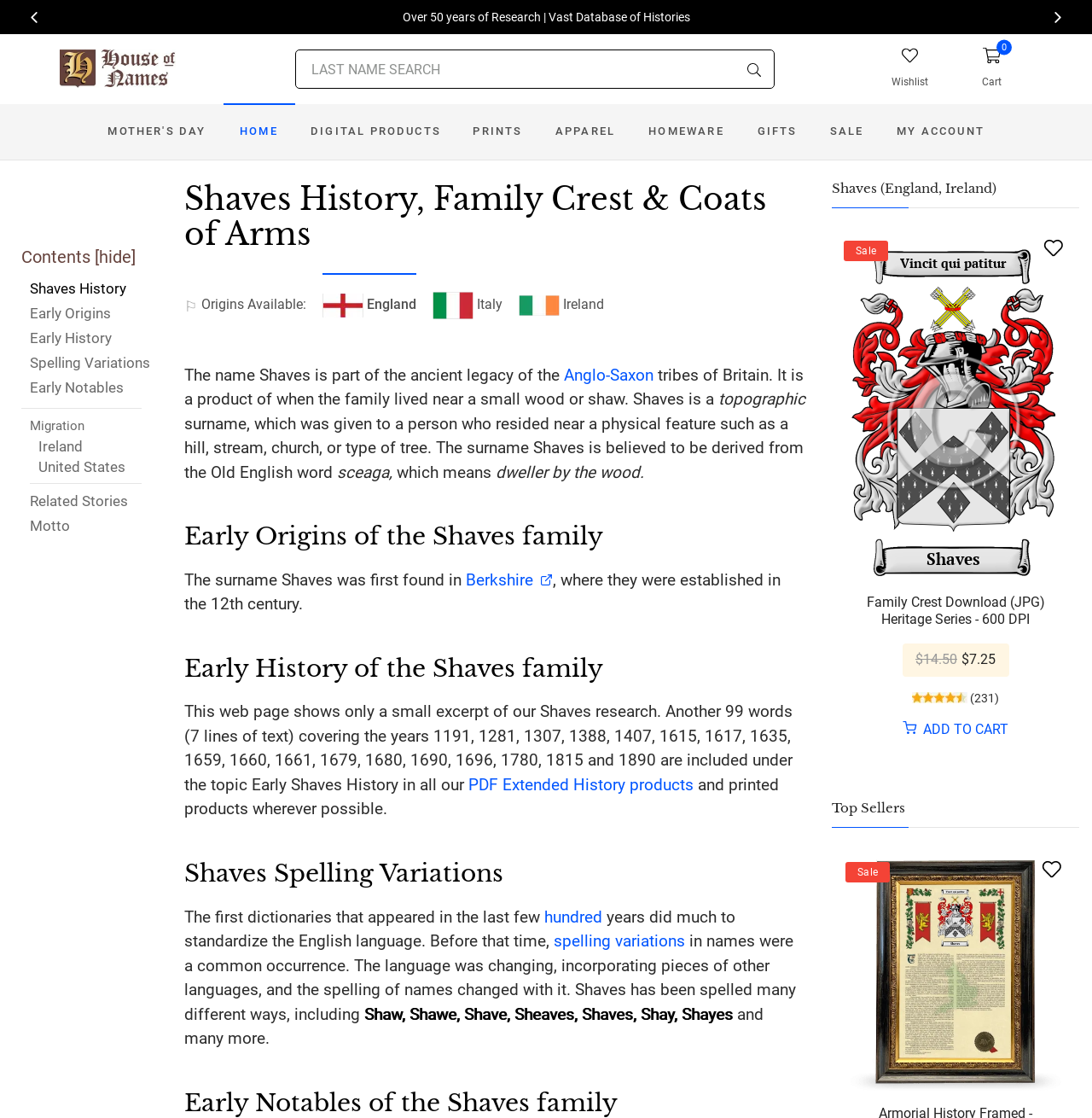Please specify the bounding box coordinates of the clickable region necessary for completing the following instruction: "View the Shaves History". The coordinates must consist of four float numbers between 0 and 1, i.e., [left, top, right, bottom].

[0.02, 0.248, 0.138, 0.271]